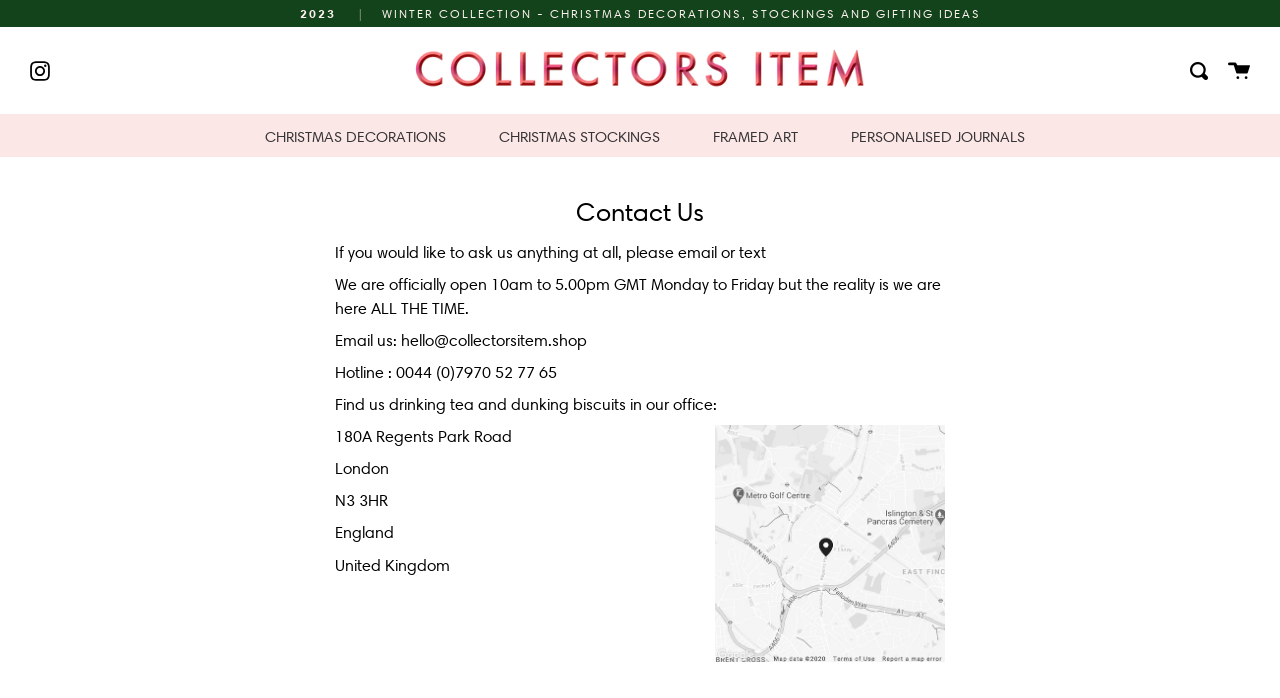Identify the bounding box for the UI element specified in this description: "alt="Collectors Item"". The coordinates must be four float numbers between 0 and 1, formatted as [left, top, right, bottom].

[0.305, 0.056, 0.695, 0.145]